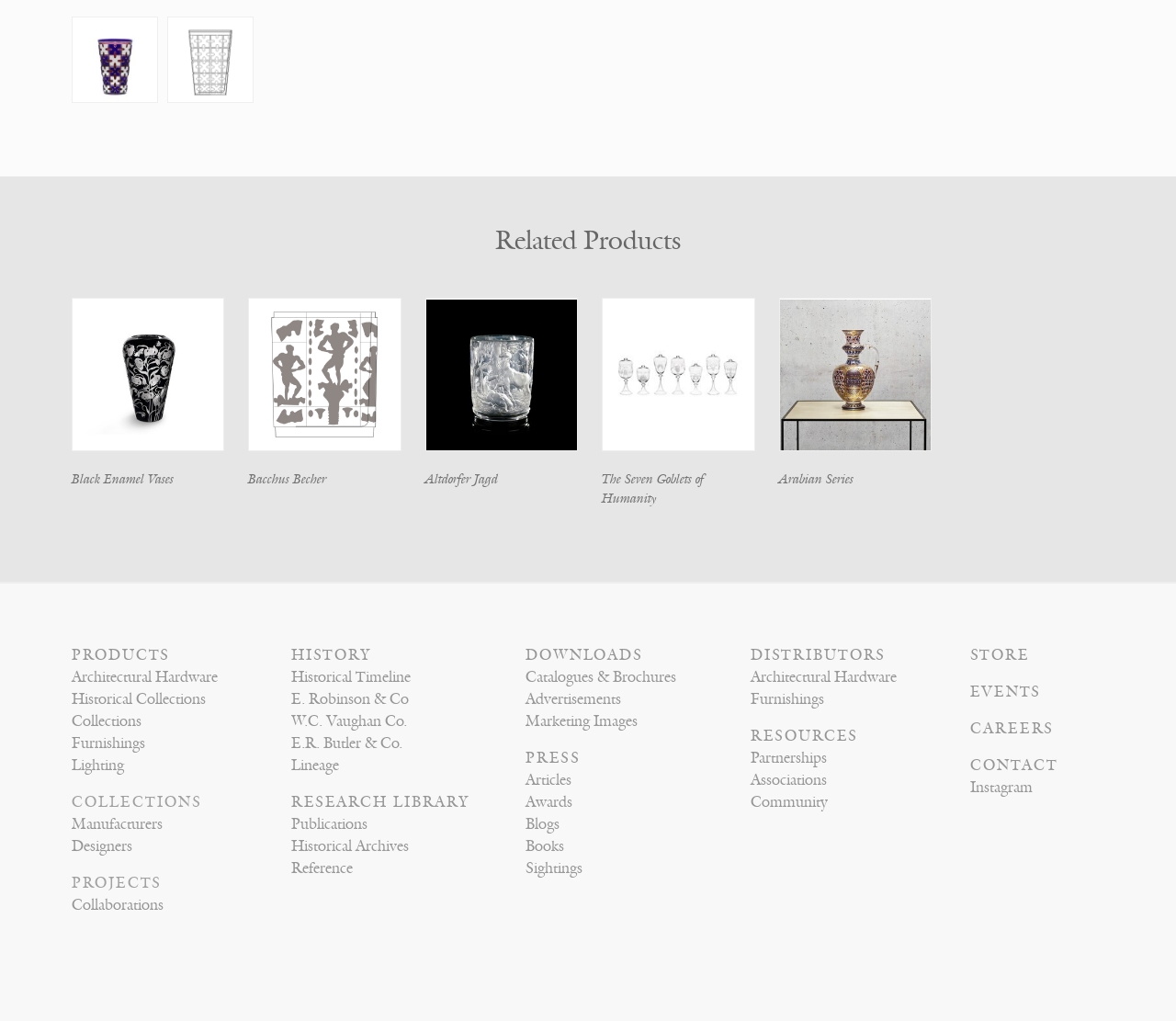How many related products are listed?
Using the image as a reference, give an elaborate response to the question.

I counted the number of links under the 'Related Products' heading, and there are 7 links: Black Enamel Vases, Bacchus Becher, Altdorfer Jagd, The Seven Goblets of Humanity, Arabian Series, and two more.